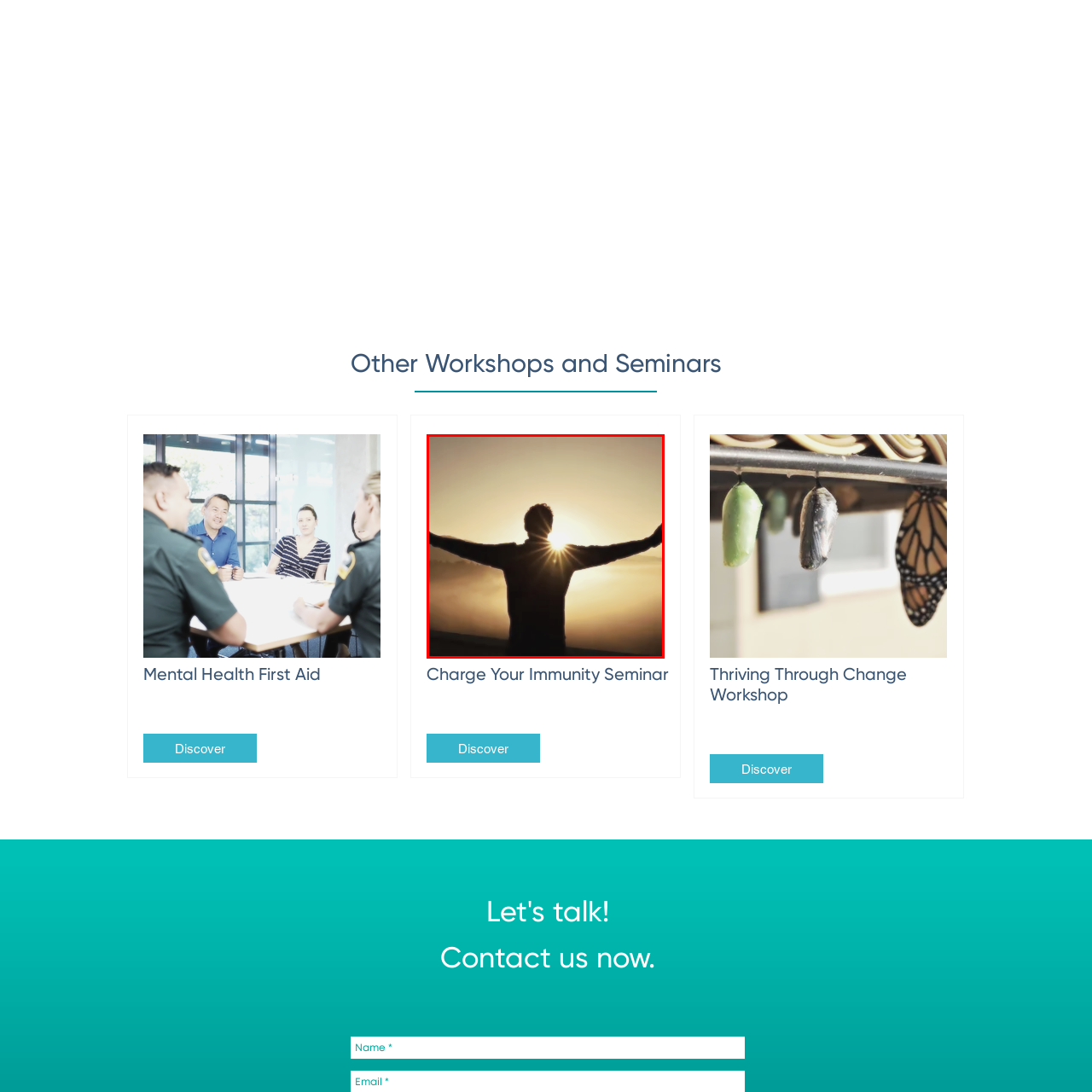What is the effect of the sun's glow on the scene?
Take a close look at the image highlighted by the red bounding box and answer the question thoroughly based on the details you see.

The warm glow of the sun creates a radiant halo effect, illuminating the scene and casting a soft light over the misty landscape below, adding to the serene and peaceful atmosphere of the image.